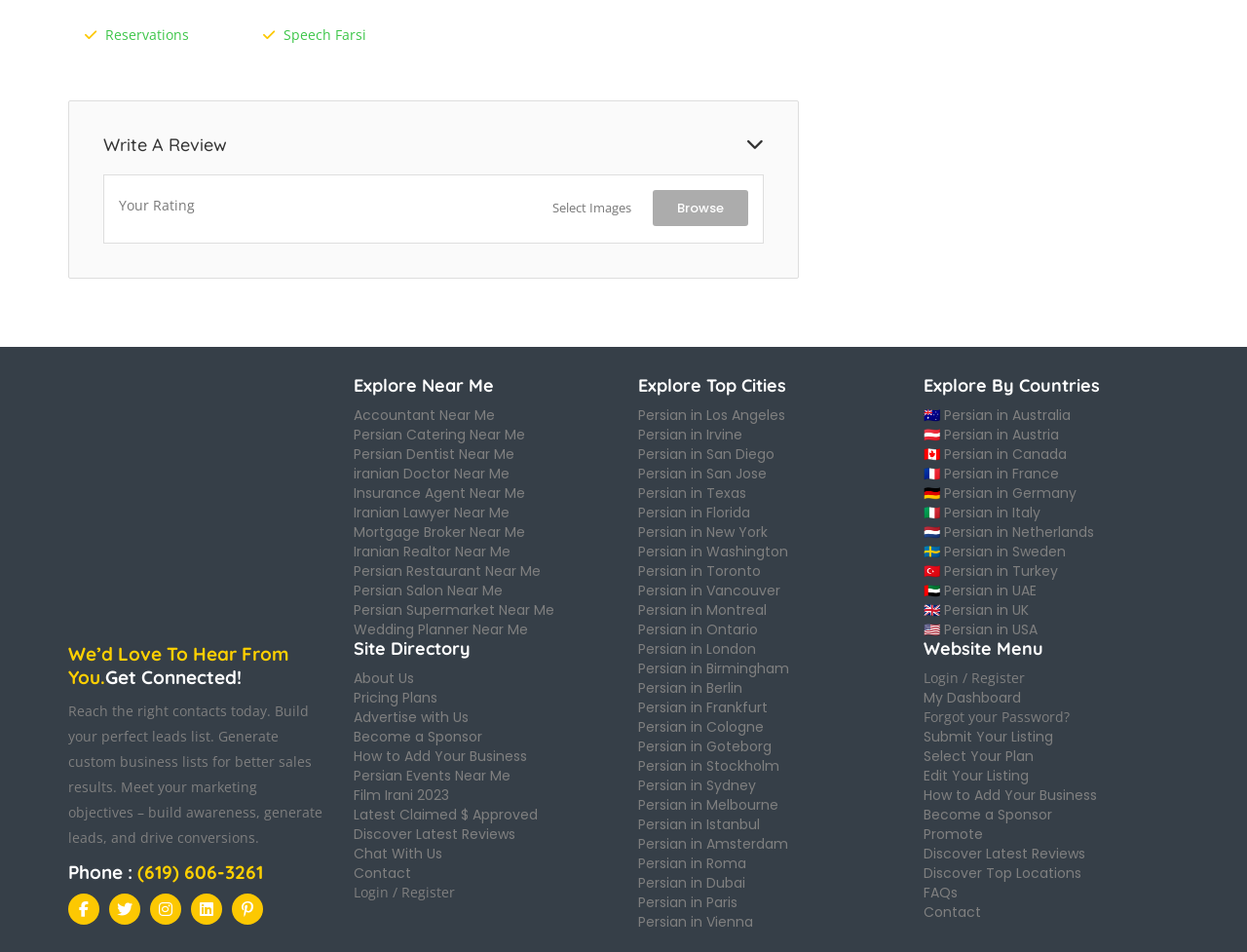Can you find the bounding box coordinates for the UI element given this description: "Speech Farsi"? Provide the coordinates as four float numbers between 0 and 1: [left, top, right, bottom].

[0.211, 0.027, 0.293, 0.047]